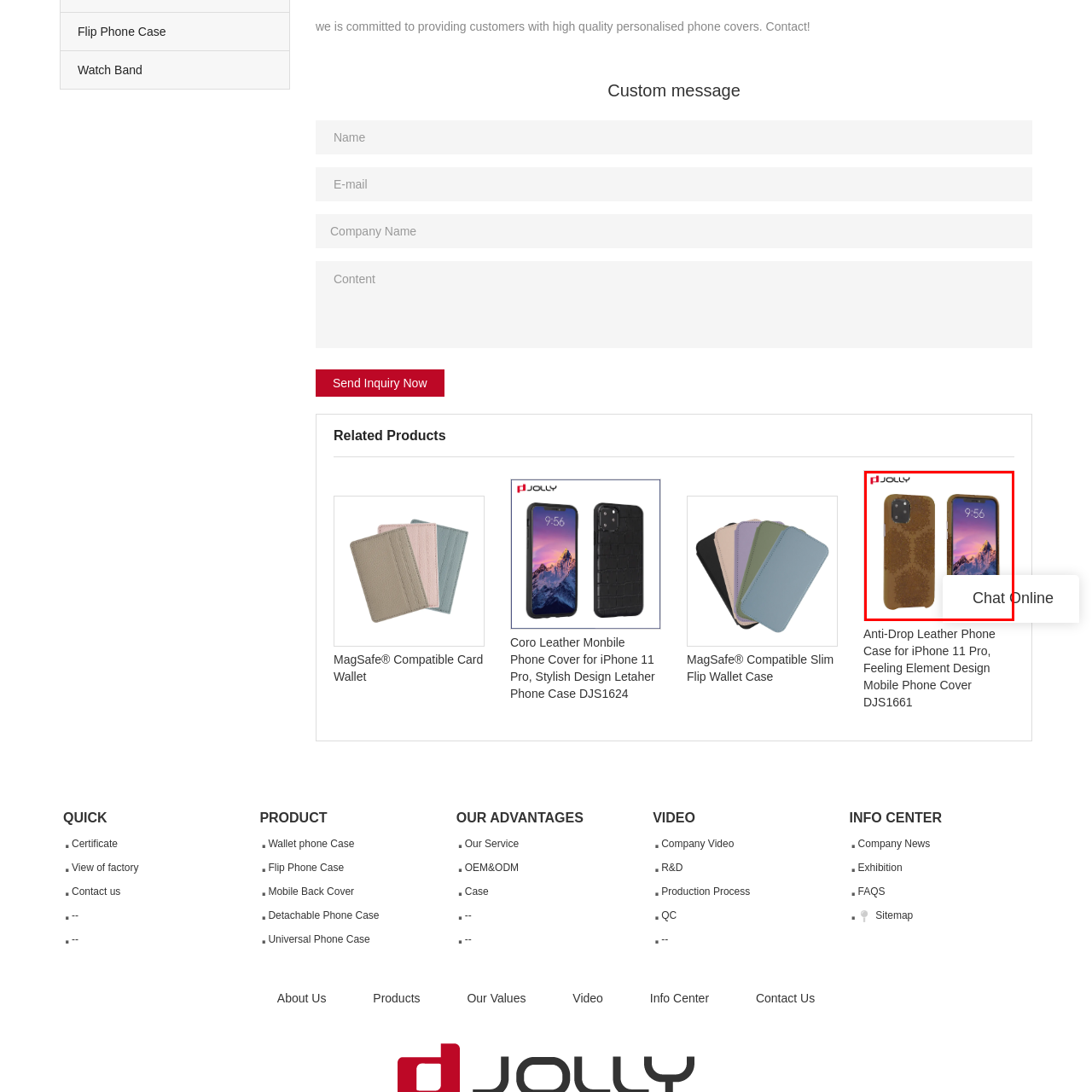Observe the image within the red-bordered area and respond to the following question in detail, making use of the visual information: What is the time displayed on the phone screen?

The screen of the phone shows a serene mountain landscape with the time reading 9:56, enhancing the visual appeal of both the device and the case.